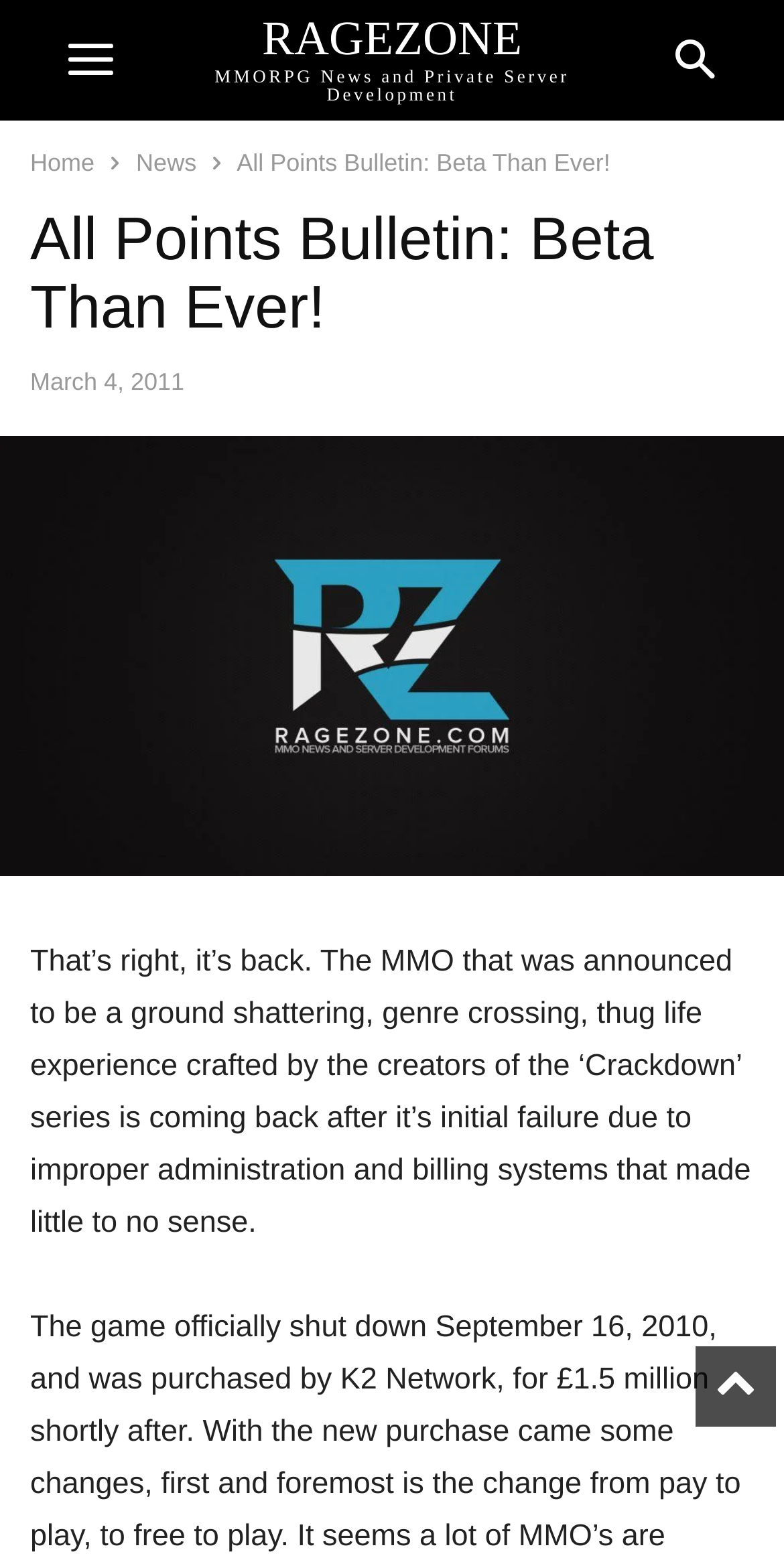Using the information in the image, give a detailed answer to the following question: What is the genre of the game?

I inferred the answer by reading the static text element with the bounding box coordinates [0.038, 0.603, 0.958, 0.791] which describes the game as a 'thug life experience'. This suggests that the game belongs to the thug life genre.